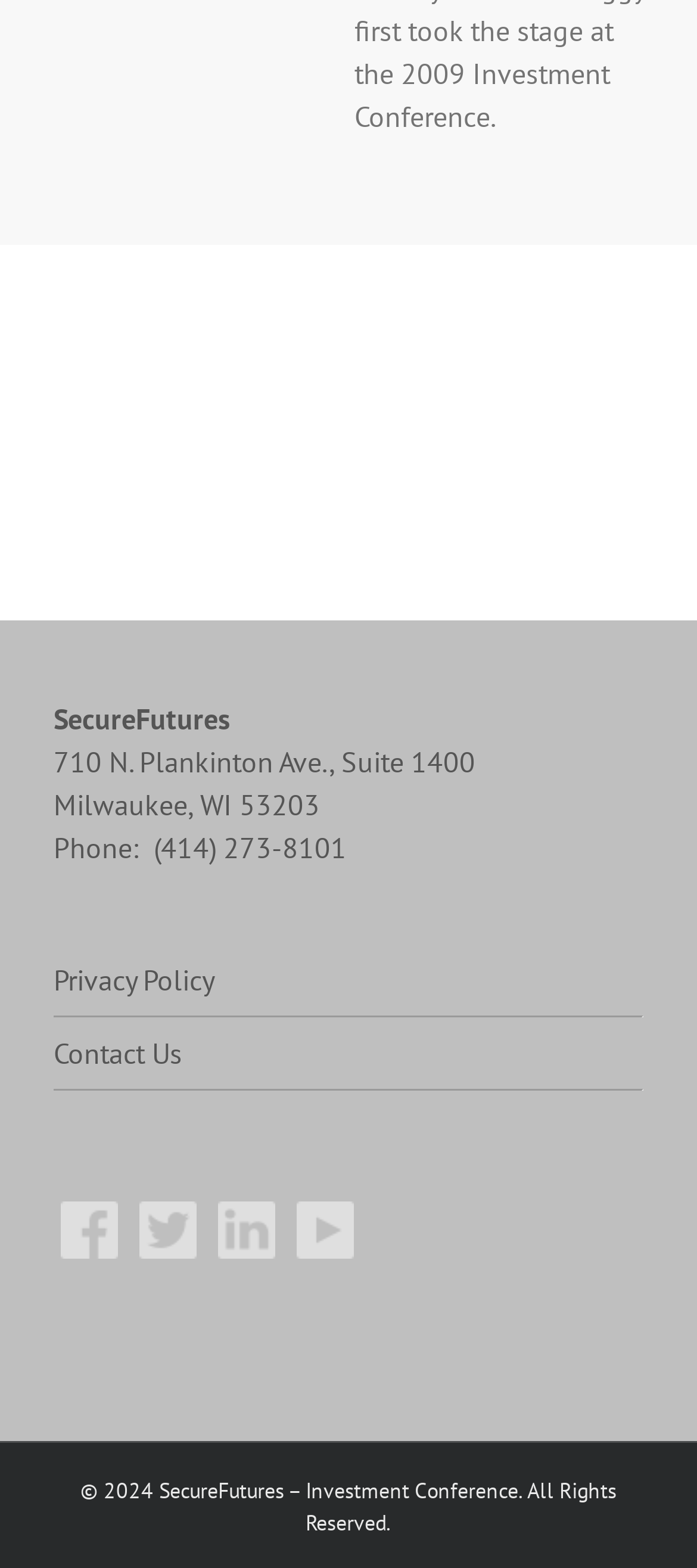Locate the UI element that matches the description Privacy Policy in the webpage screenshot. Return the bounding box coordinates in the format (top-left x, top-left y, bottom-right x, bottom-right y), with values ranging from 0 to 1.

[0.077, 0.613, 0.308, 0.636]